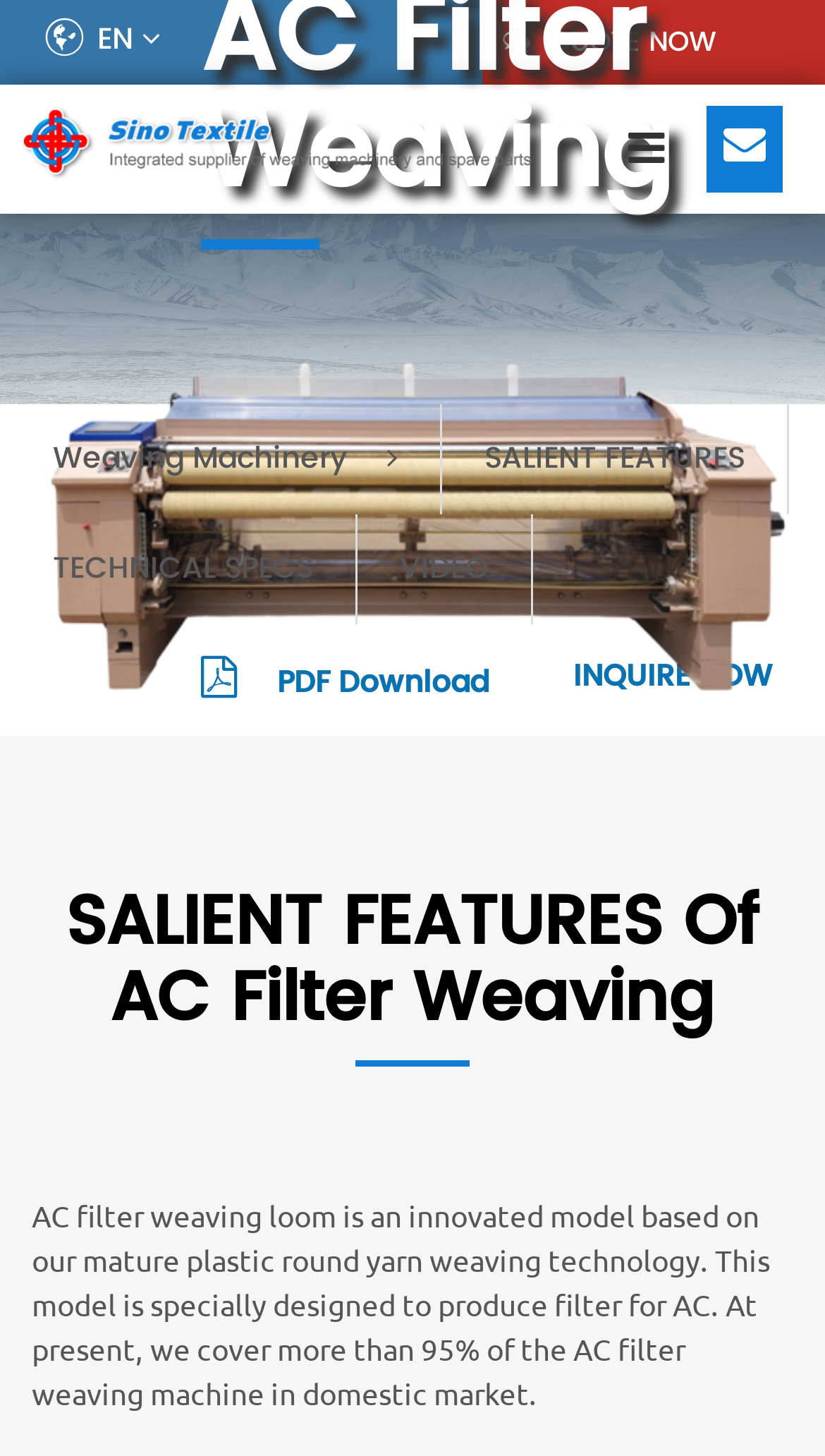Find the bounding box coordinates of the clickable area required to complete the following action: "Inquire about AC Filter Weaving".

[0.644, 0.429, 0.987, 0.502]